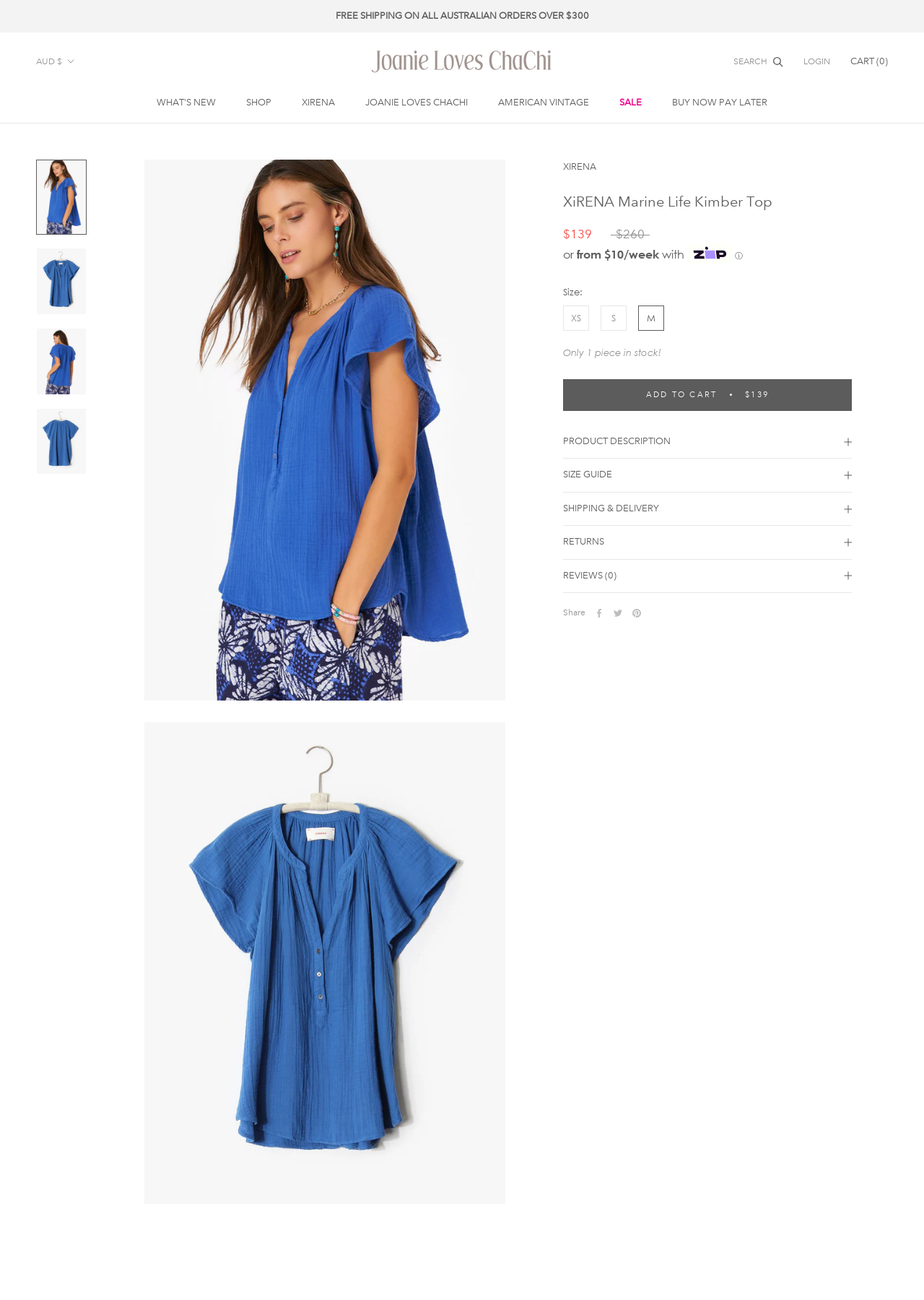Please mark the bounding box coordinates of the area that should be clicked to carry out the instruction: "Login to account".

[0.87, 0.042, 0.898, 0.053]